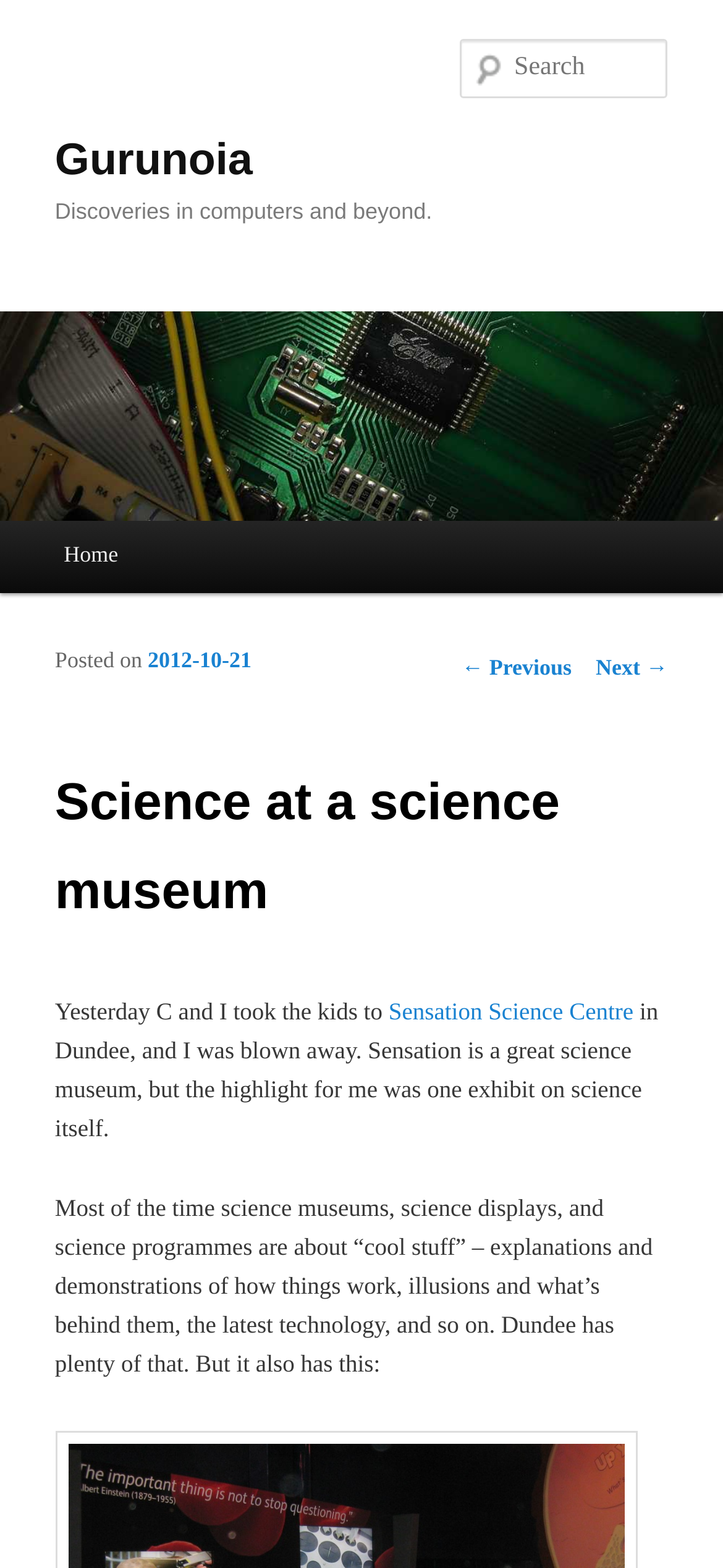What is the author's impression of the science museum?
Look at the screenshot and give a one-word or phrase answer.

Blown away